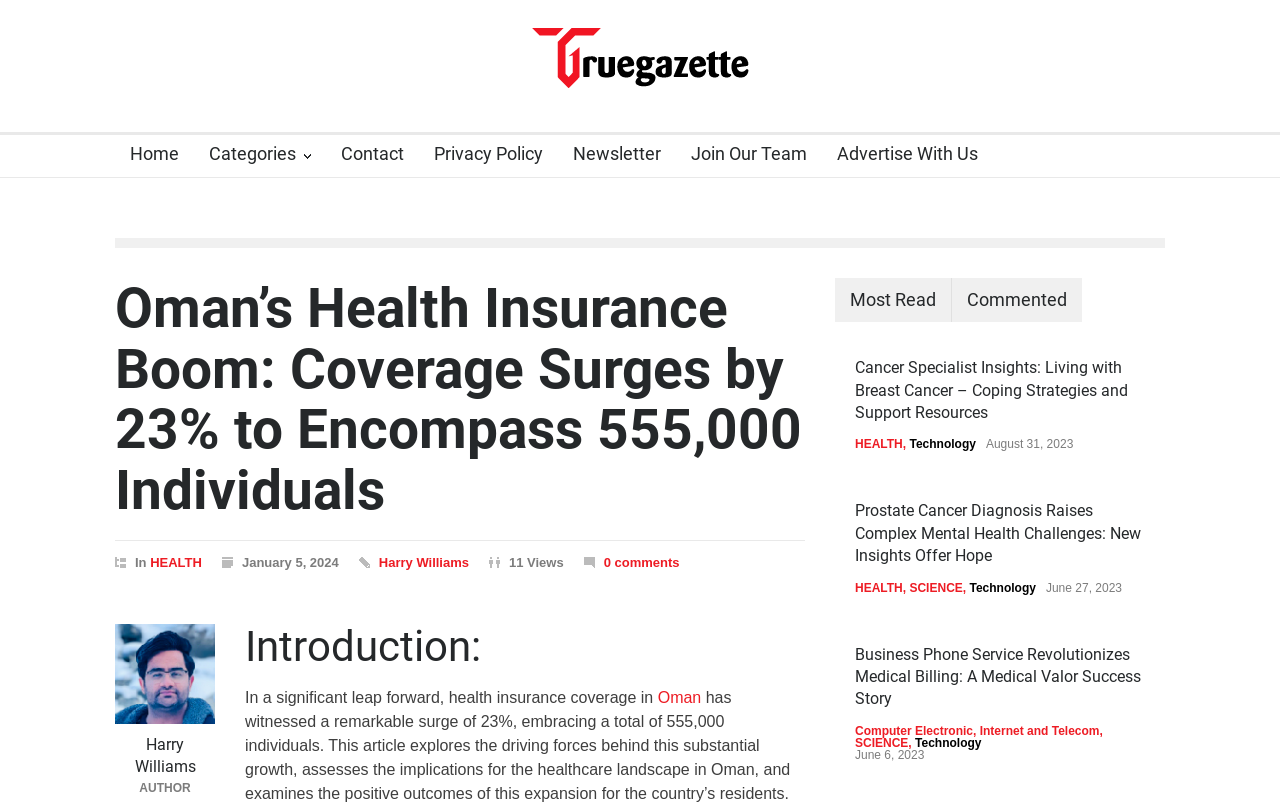What is the number of views of the article 'Oman’s Health Insurance Boom: Coverage Surges by 23% to Encompass 555,000 Individuals'?
Answer the question with a detailed explanation, including all necessary information.

I found the article 'Oman’s Health Insurance Boom: Coverage Surges by 23% to Encompass 555,000 Individuals' in the webpage, and the number of views is mentioned as '11 Views' below the article title.